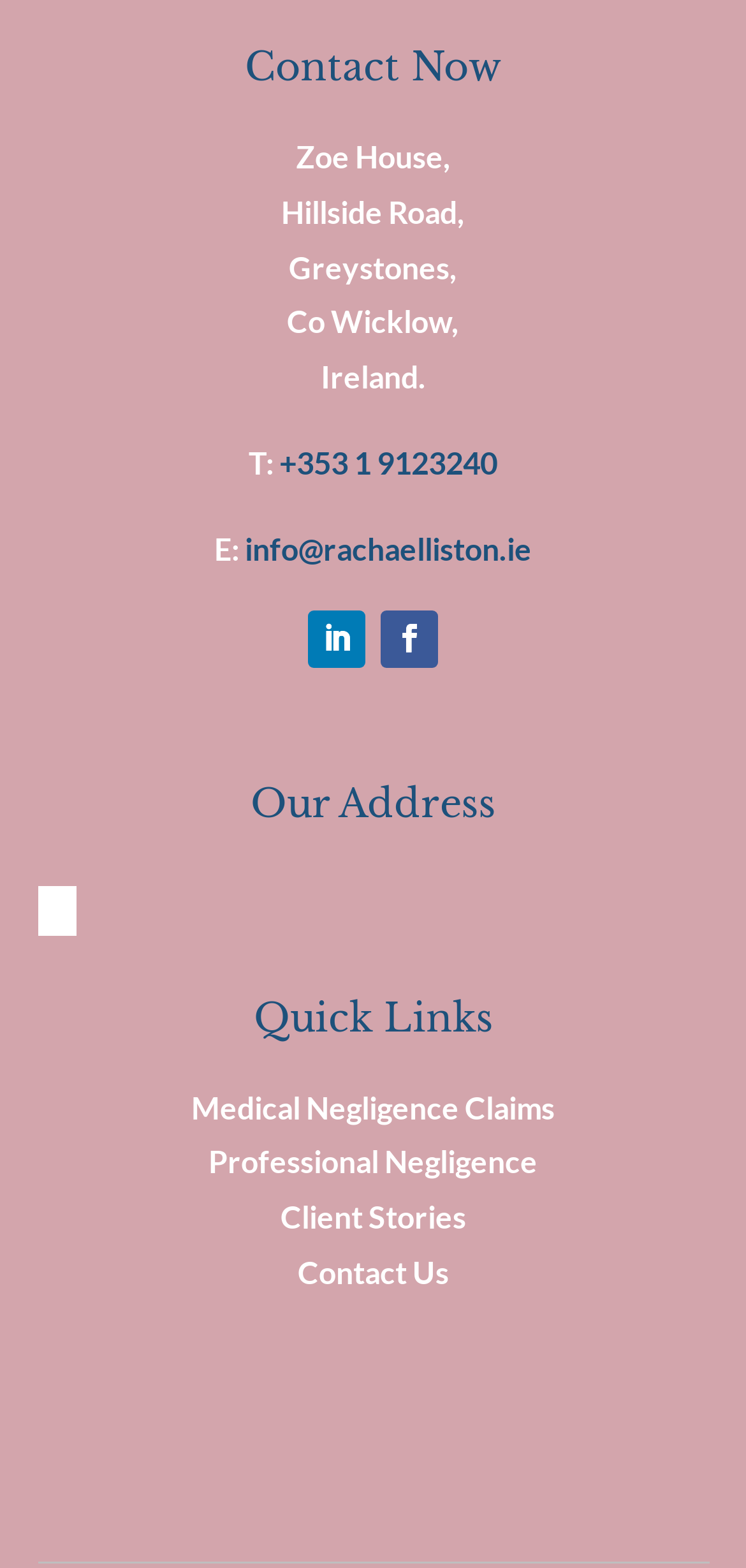Highlight the bounding box coordinates of the element that should be clicked to carry out the following instruction: "Go to Contact Us". The coordinates must be given as four float numbers ranging from 0 to 1, i.e., [left, top, right, bottom].

[0.399, 0.799, 0.601, 0.823]